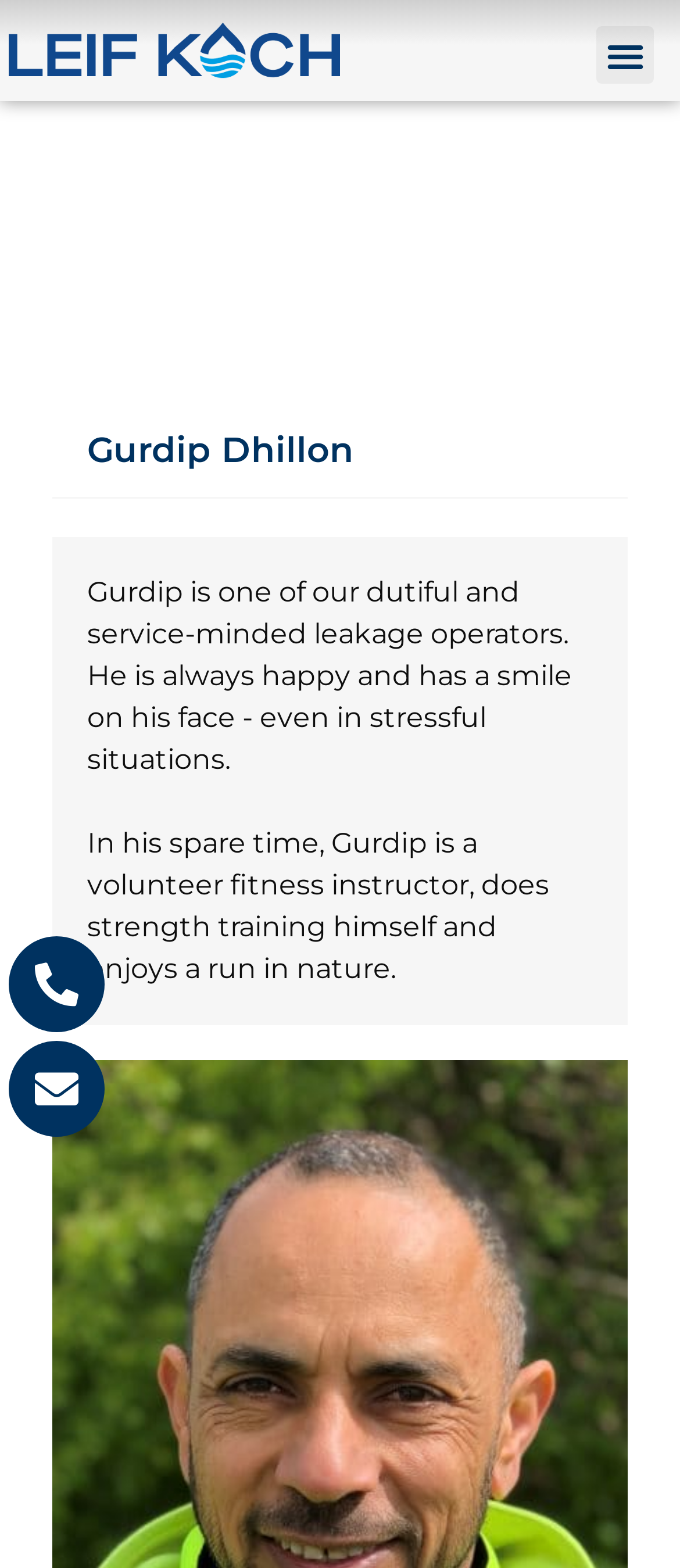What is Gurdip's occupation?
Please provide a single word or phrase in response based on the screenshot.

leakage operator